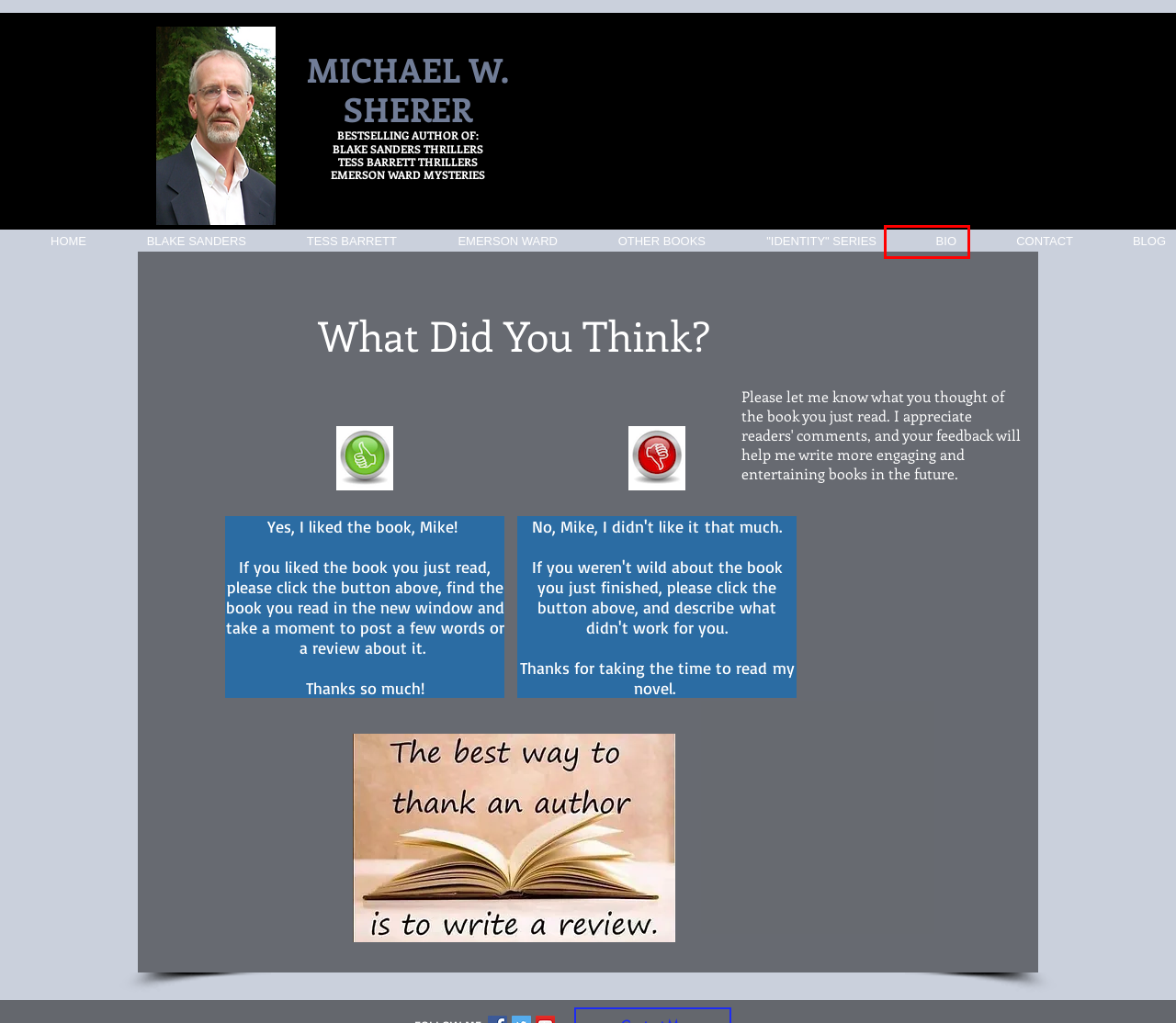You have a screenshot showing a webpage with a red bounding box around a UI element. Choose the webpage description that best matches the new page after clicking the highlighted element. Here are the options:
A. "IDENTITY" SERIES | mysite
B. CONTACT | mysite
C. OTHER BOOKS | mysite
D. Thriller Writer | Michael W. Sherer Thriller Author
E. BLAKE SANDERS | mysite
F. EMERSON WARD | mysite
G. TESS BARRETT | mysite
H. BIO: Michael W. Sherer Thriller Author

H